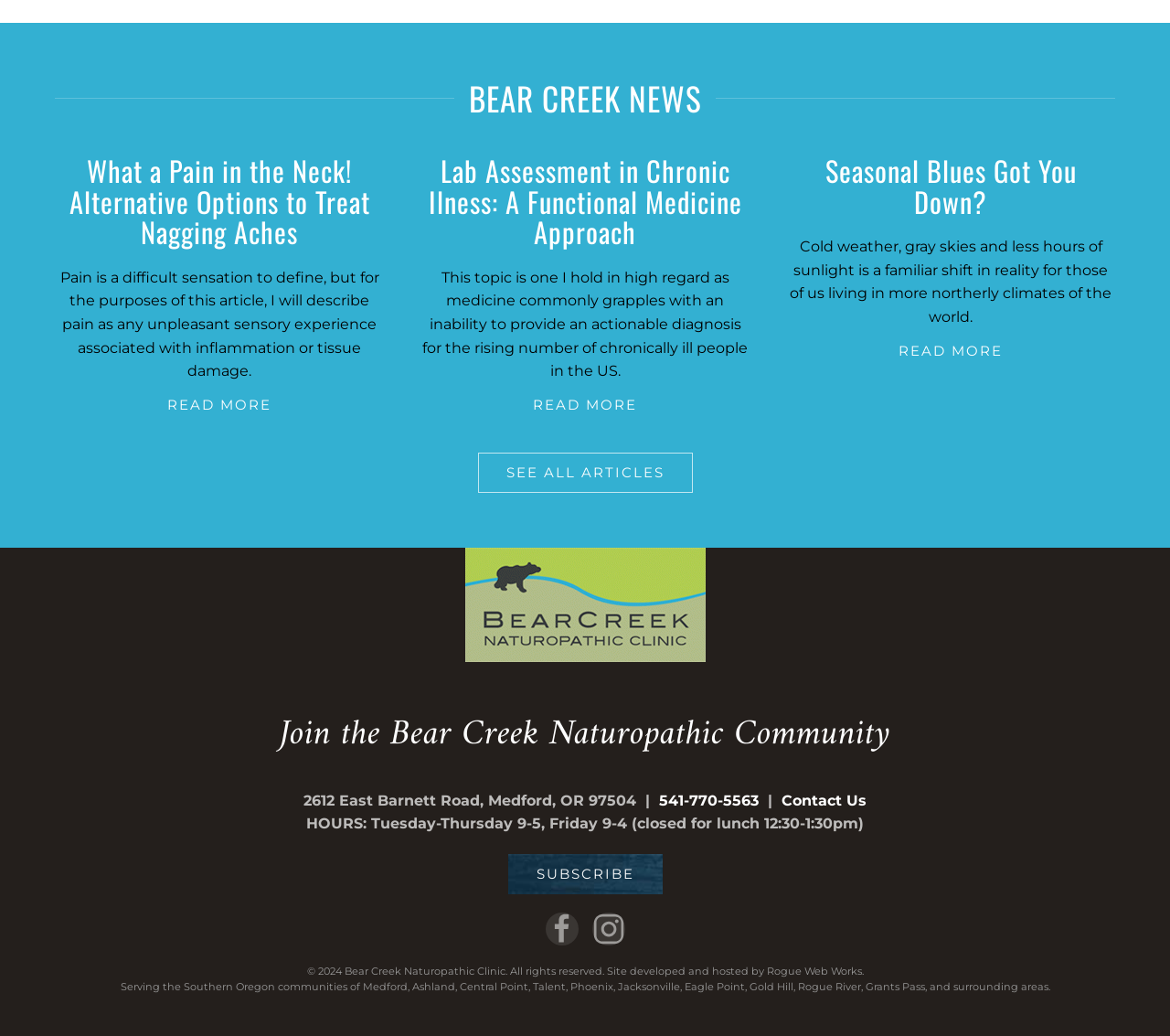Locate the bounding box of the UI element described by: "alt="Bear Creek Naturopathic Clinic"" in the given webpage screenshot.

[0.397, 0.574, 0.603, 0.591]